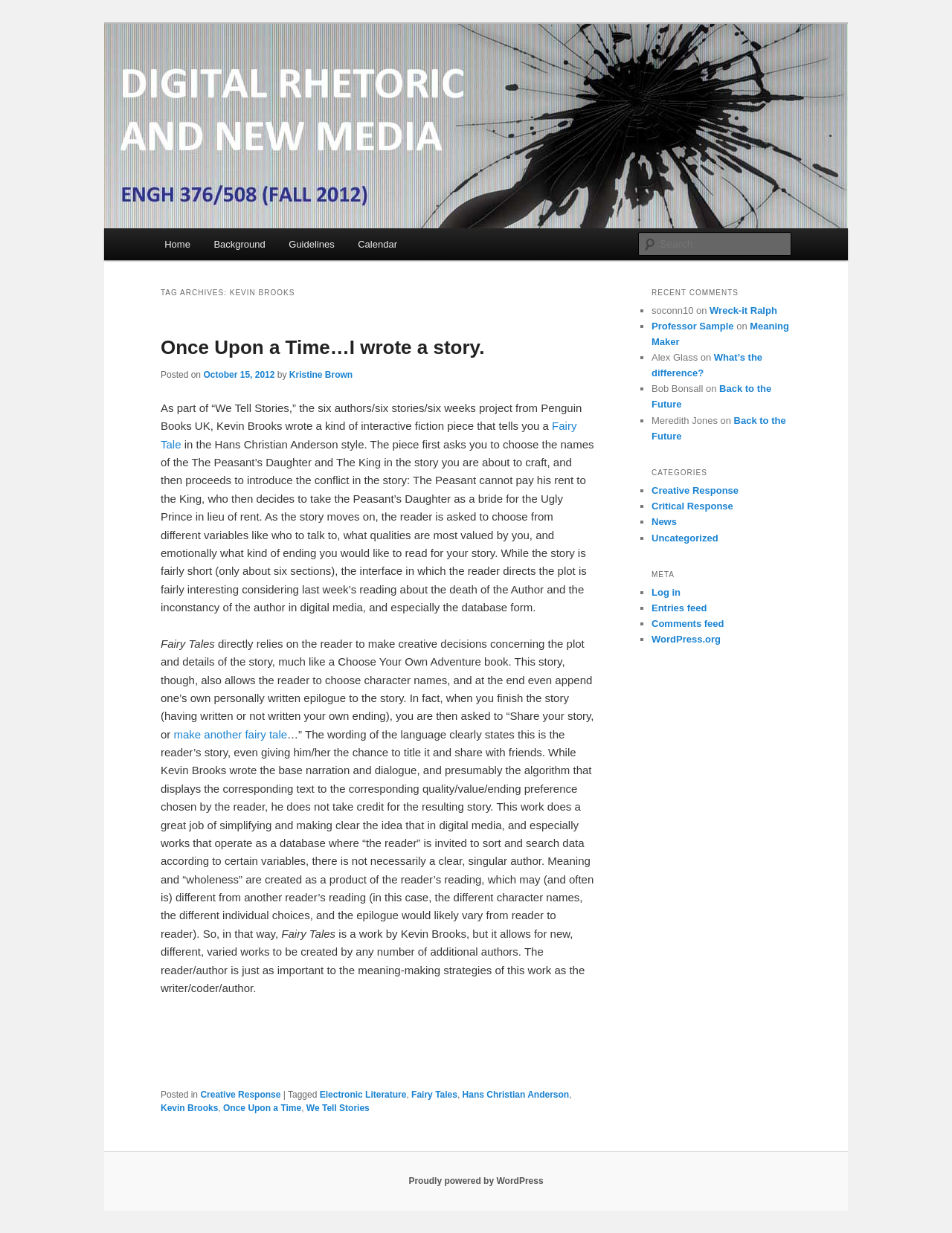Determine the bounding box coordinates of the region I should click to achieve the following instruction: "View the comments". Ensure the bounding box coordinates are four float numbers between 0 and 1, i.e., [left, top, right, bottom].

[0.684, 0.23, 0.831, 0.245]